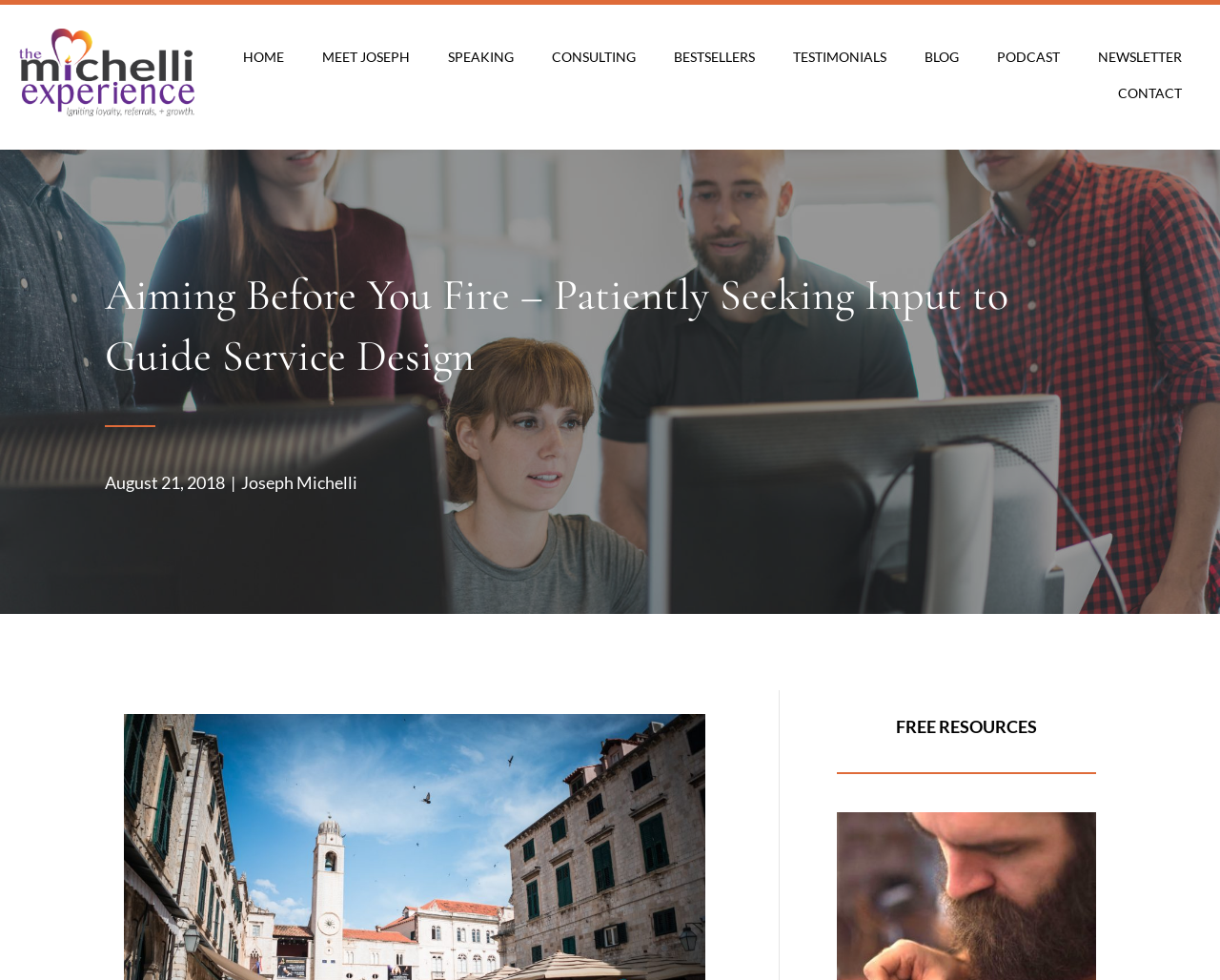Give a one-word or phrase response to the following question: What is the topic of the blog post?

Service design